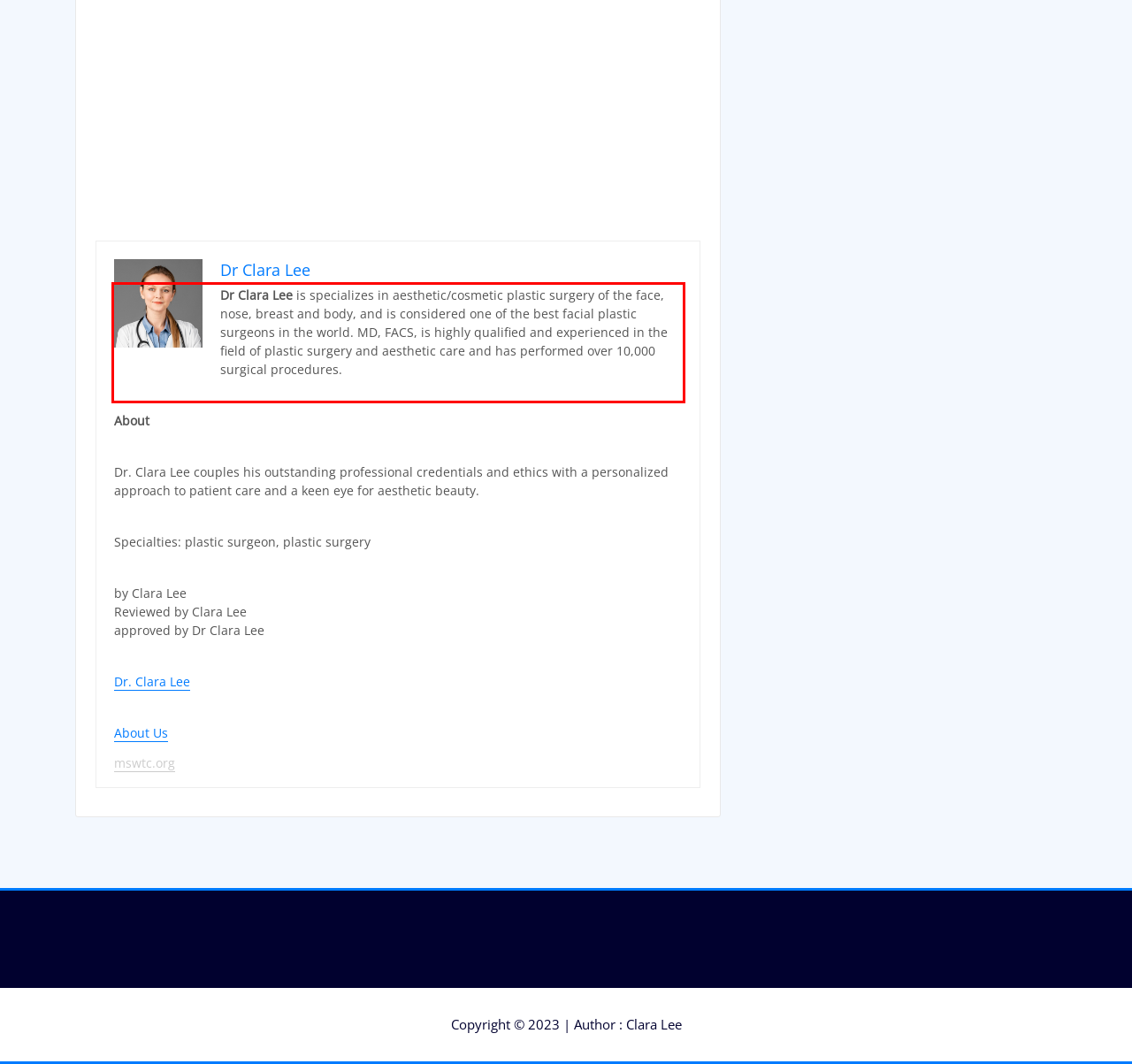Locate the red bounding box in the provided webpage screenshot and use OCR to determine the text content inside it.

Dr Clara Lee is specializes in aesthetic/cosmetic plastic surgery of the face, nose, breast and body, and is considered one of the best facial plastic surgeons in the world. MD, FACS, is highly qualified and experienced in the field of plastic surgery and aesthetic care and has performed over 10,000 surgical procedures.